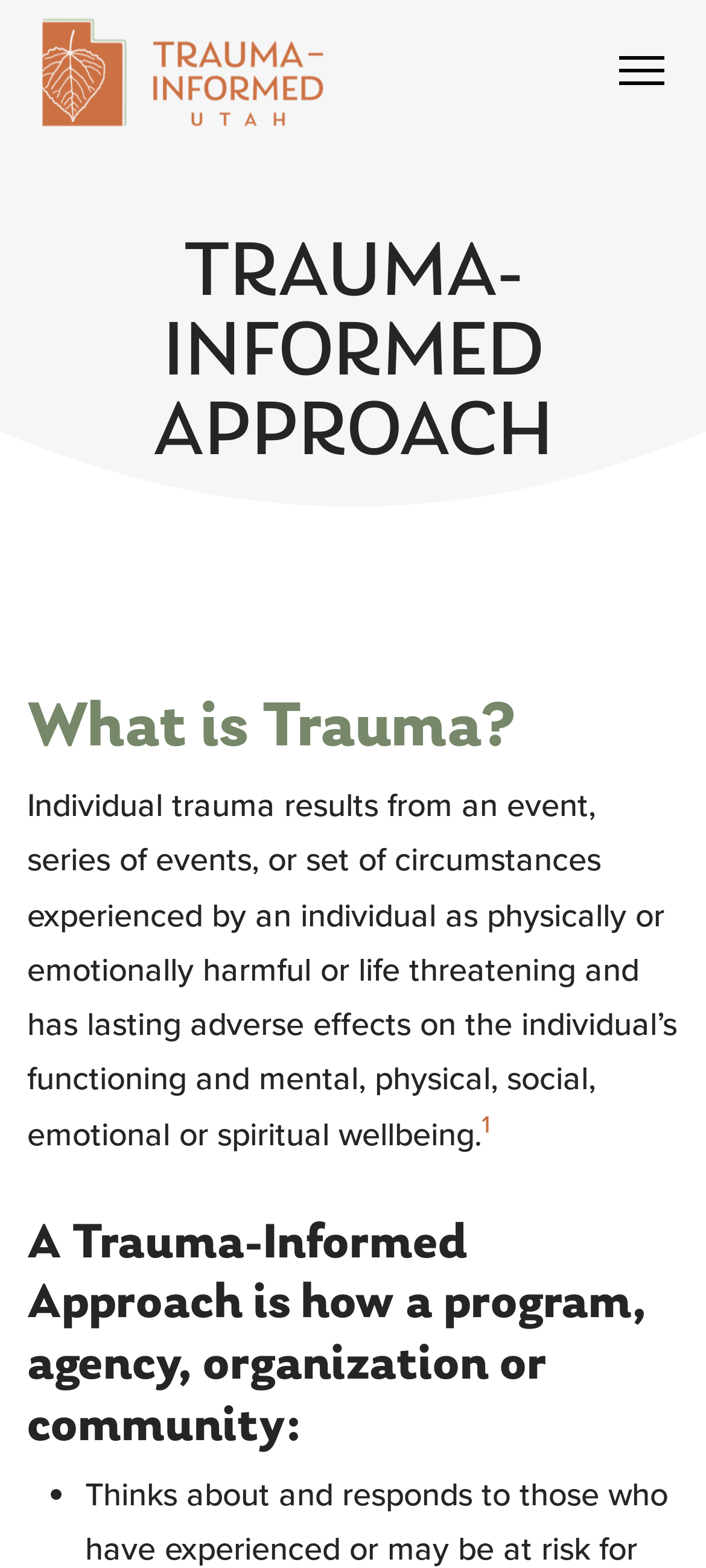How many headings are there under the menu? Analyze the screenshot and reply with just one word or a short phrase.

3